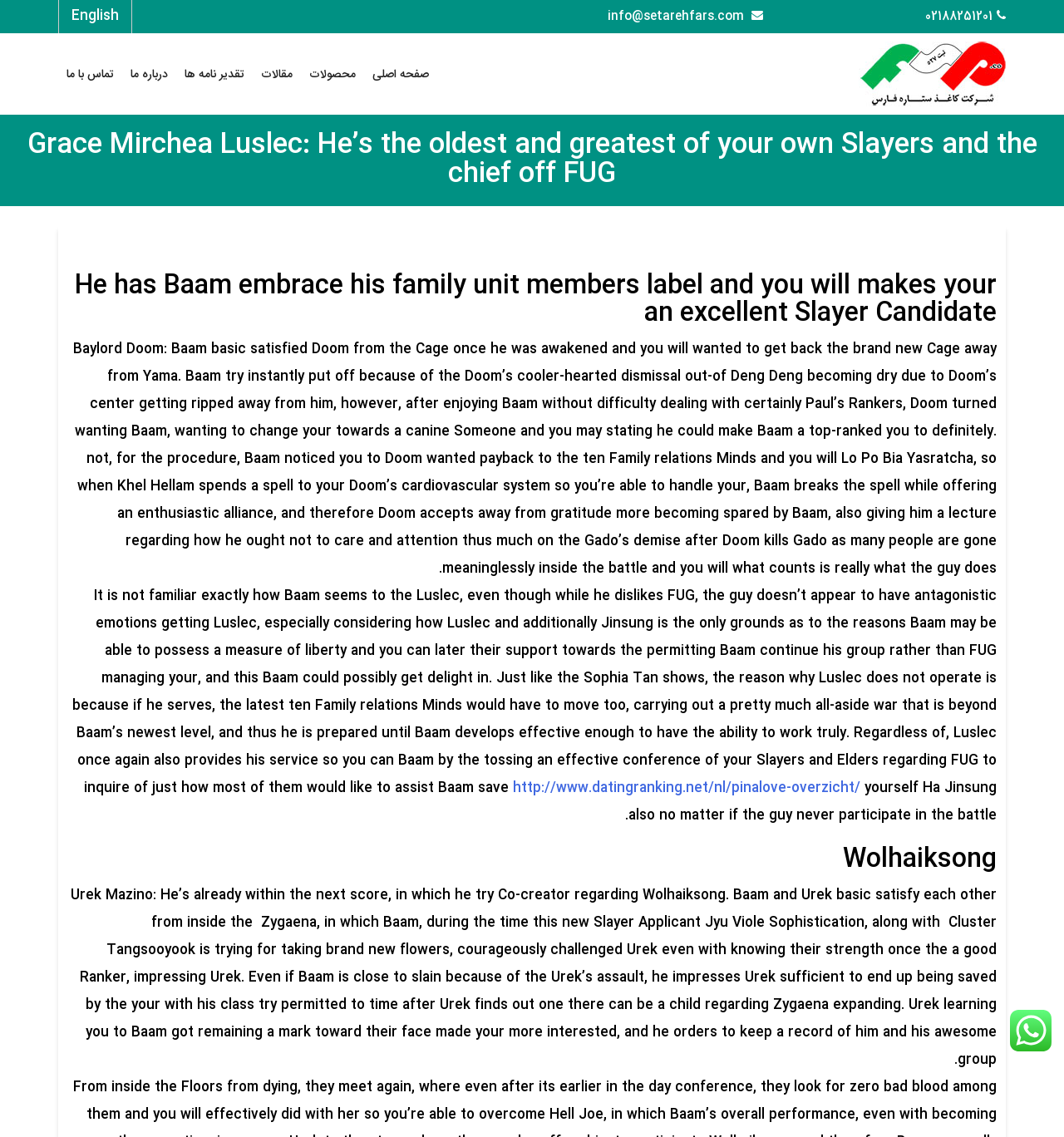Please identify the bounding box coordinates of the element on the webpage that should be clicked to follow this instruction: "Check the image". The bounding box coordinates should be given as four float numbers between 0 and 1, formatted as [left, top, right, bottom].

[0.949, 0.888, 0.988, 0.925]